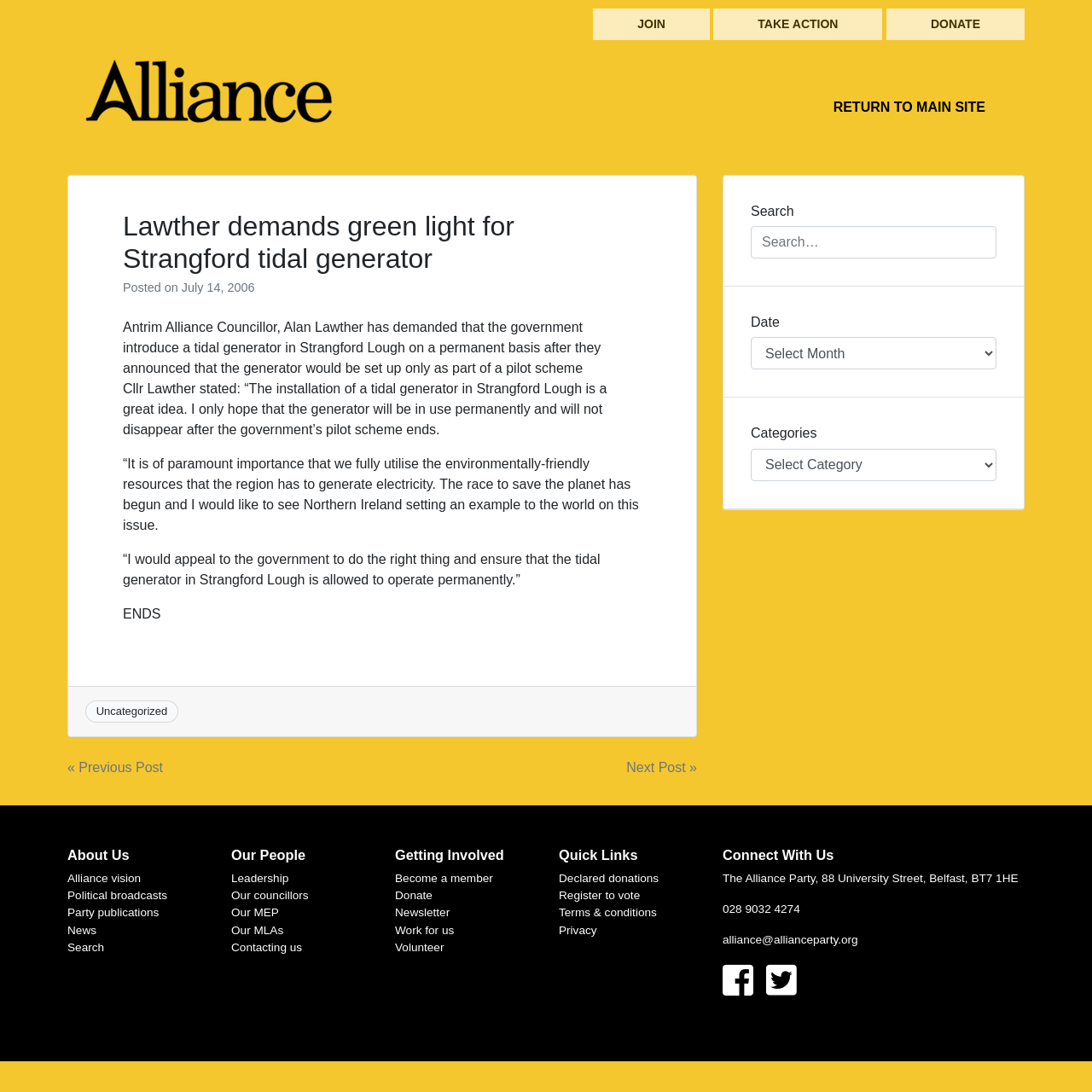Determine the bounding box coordinates for the area that needs to be clicked to fulfill this task: "Search for something". The coordinates must be given as four float numbers between 0 and 1, i.e., [left, top, right, bottom].

[0.688, 0.207, 0.912, 0.237]